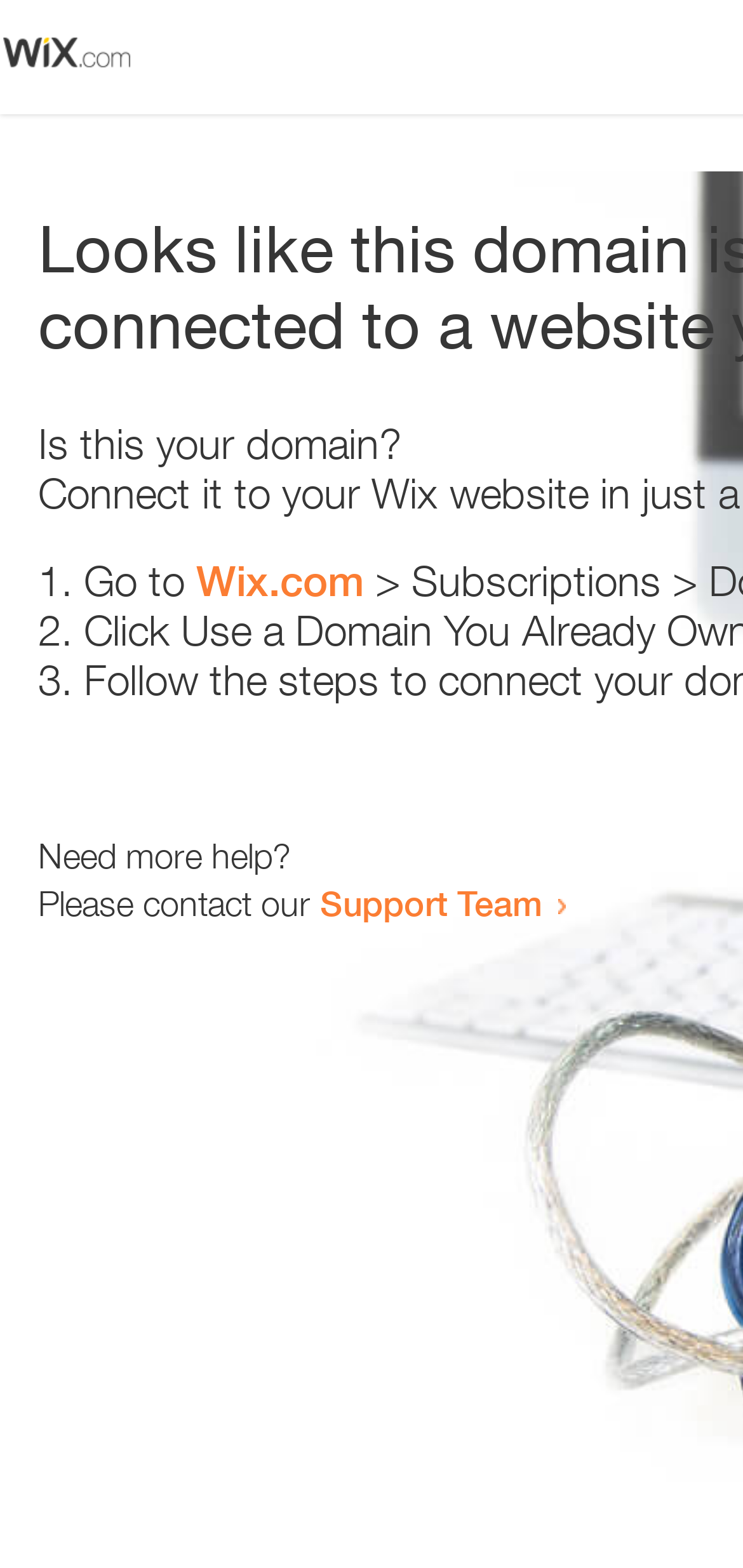Using the description: "Wix.com", identify the bounding box of the corresponding UI element in the screenshot.

[0.264, 0.355, 0.49, 0.386]